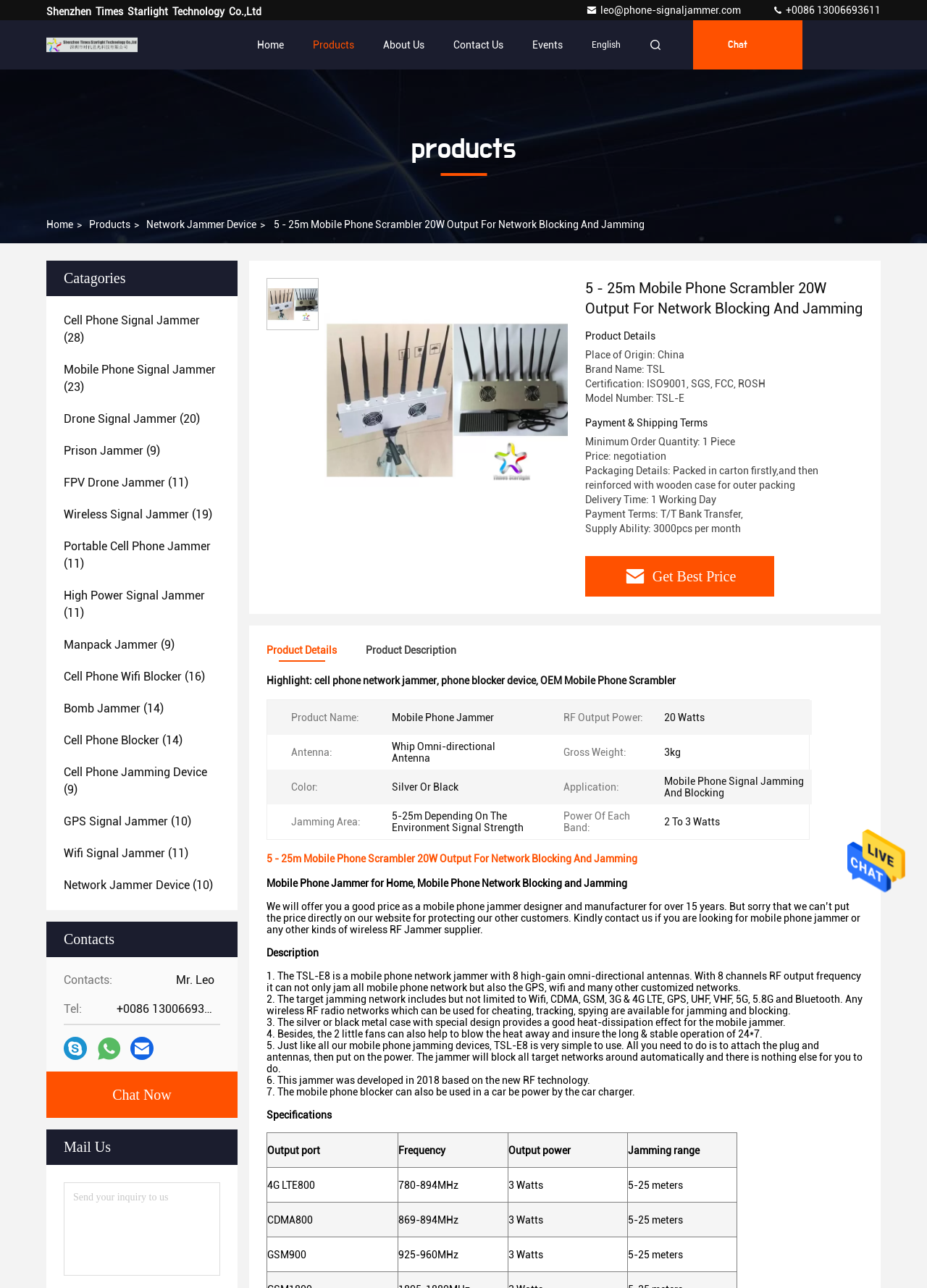Bounding box coordinates must be specified in the format (top-left x, top-left y, bottom-right x, bottom-right y). All values should be floating point numbers between 0 and 1. What are the bounding box coordinates of the UI element described as: Manpack Jammer (9)

[0.069, 0.494, 0.188, 0.508]